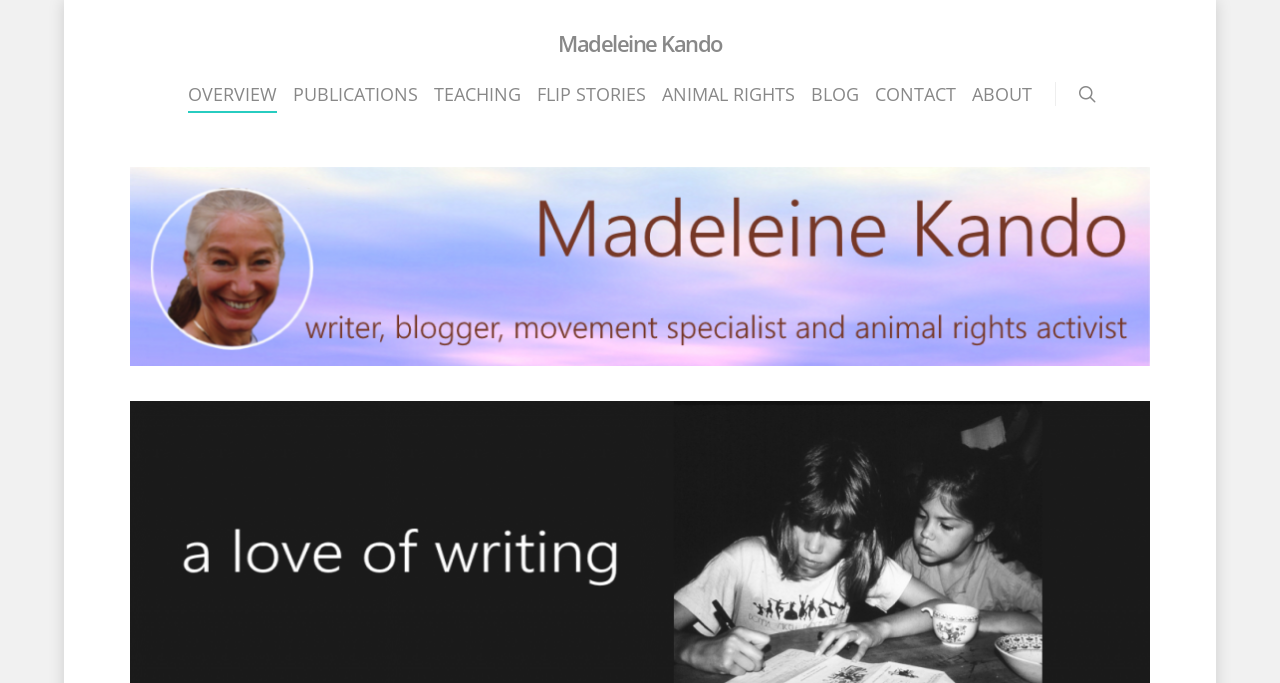Calculate the bounding box coordinates of the UI element given the description: "PUBLICATIONS".

[0.229, 0.12, 0.327, 0.186]